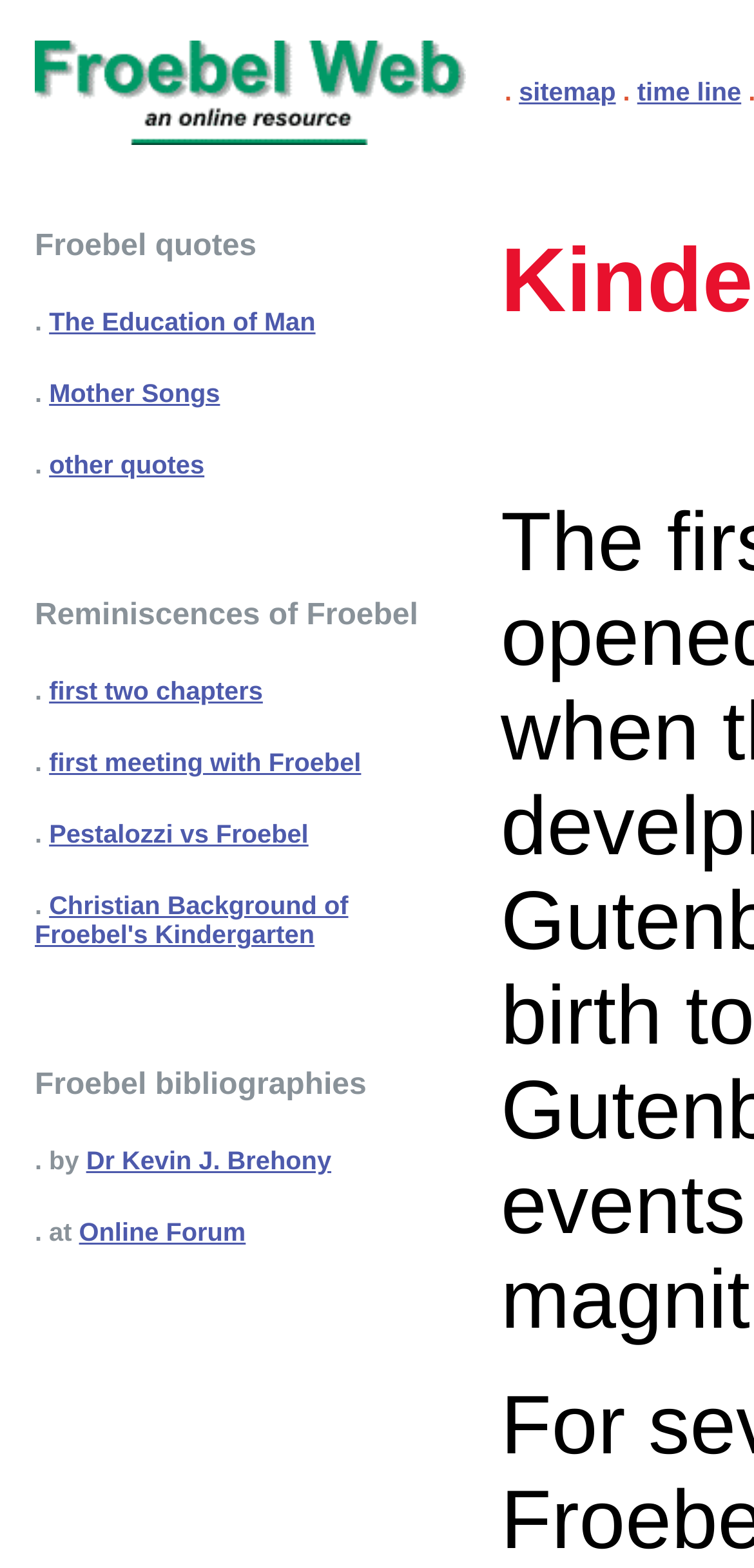Using a single word or phrase, answer the following question: 
What is the title of the first quote?

The Education of Man